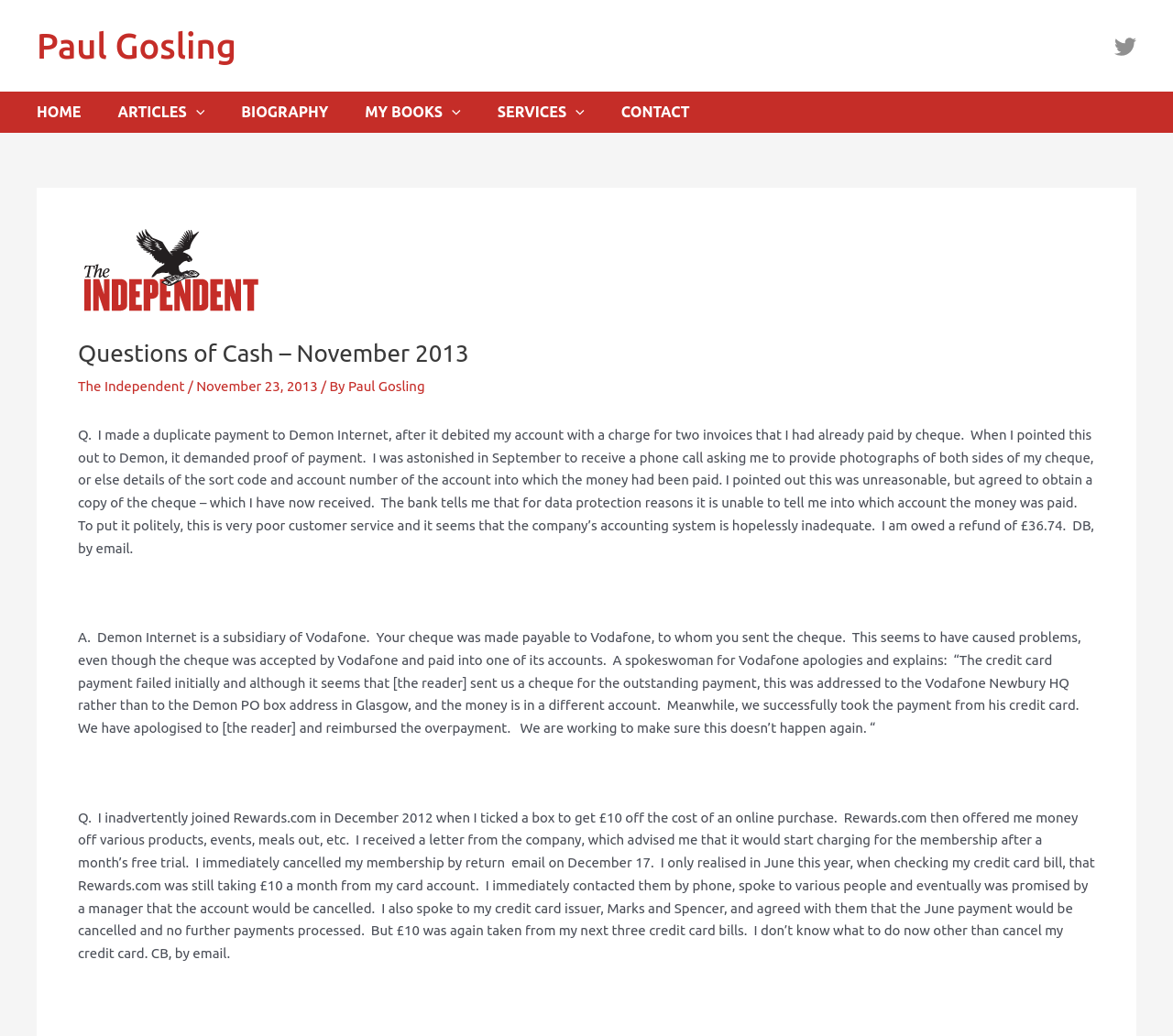Locate the bounding box of the UI element based on this description: "aria-label="Twitter"". Provide four float numbers between 0 and 1 as [left, top, right, bottom].

[0.95, 0.034, 0.969, 0.055]